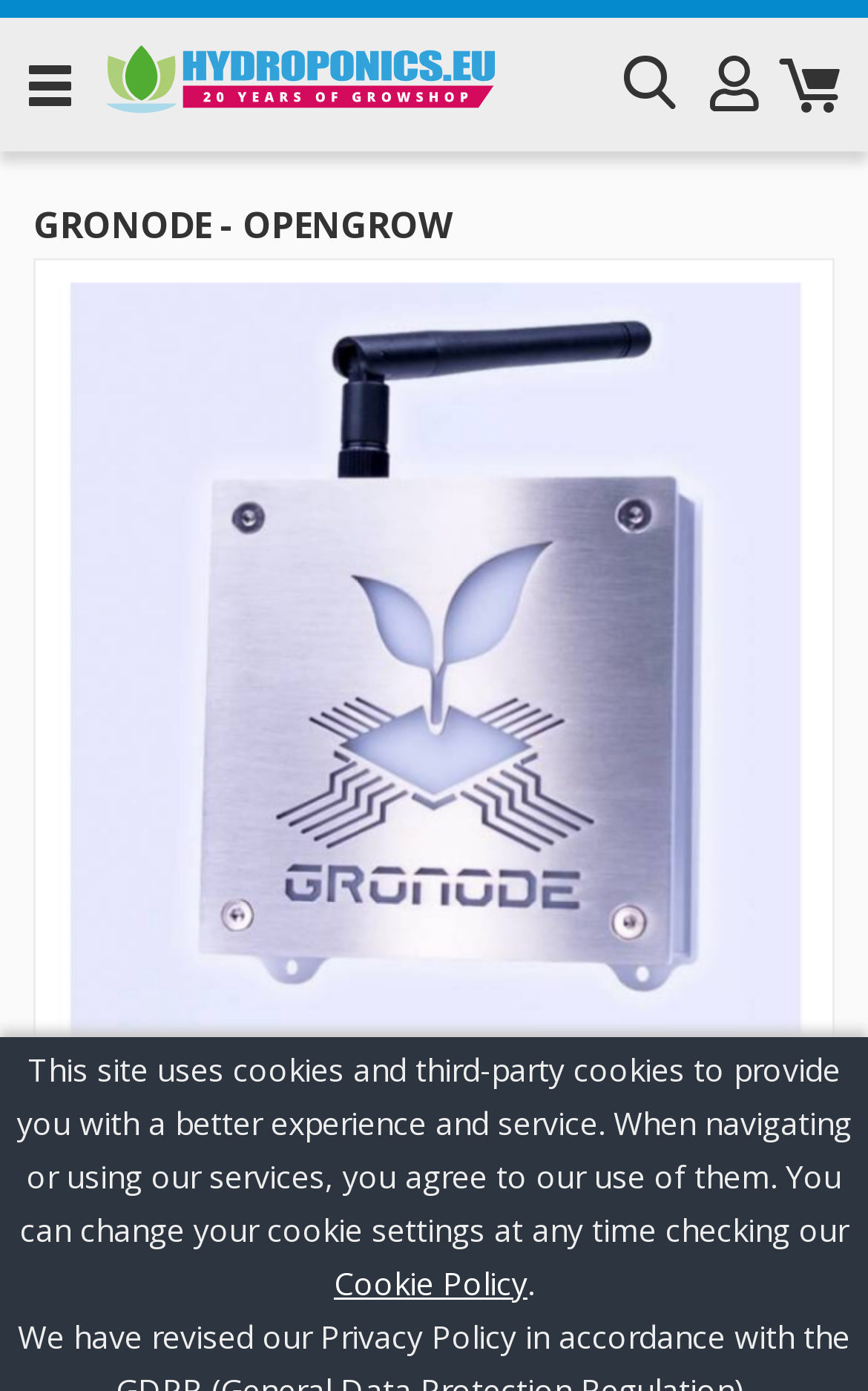Please provide a comprehensive answer to the question below using the information from the image: What is the product ID?

I found the product ID by looking at the StaticText element with the text 'PRODUCT: 59494' which is located at the bounding box coordinates [0.038, 0.783, 0.336, 0.813].